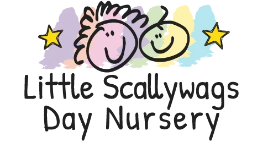Answer the question using only a single word or phrase: 
What style are the faces in the logo drawn in?

Cartoonish